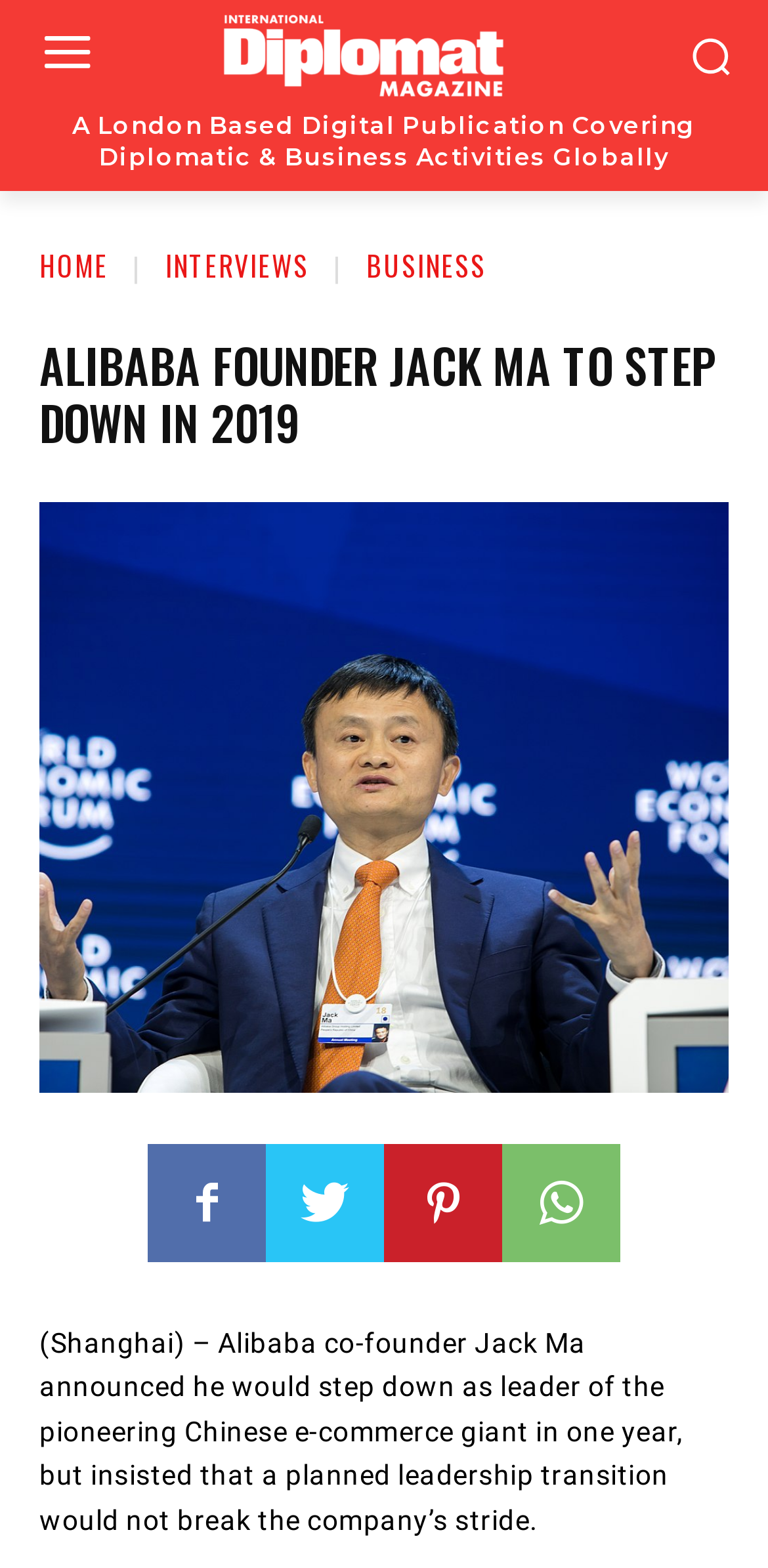What is the name of the publication?
Look at the screenshot and respond with one word or a short phrase.

The International Diplomat